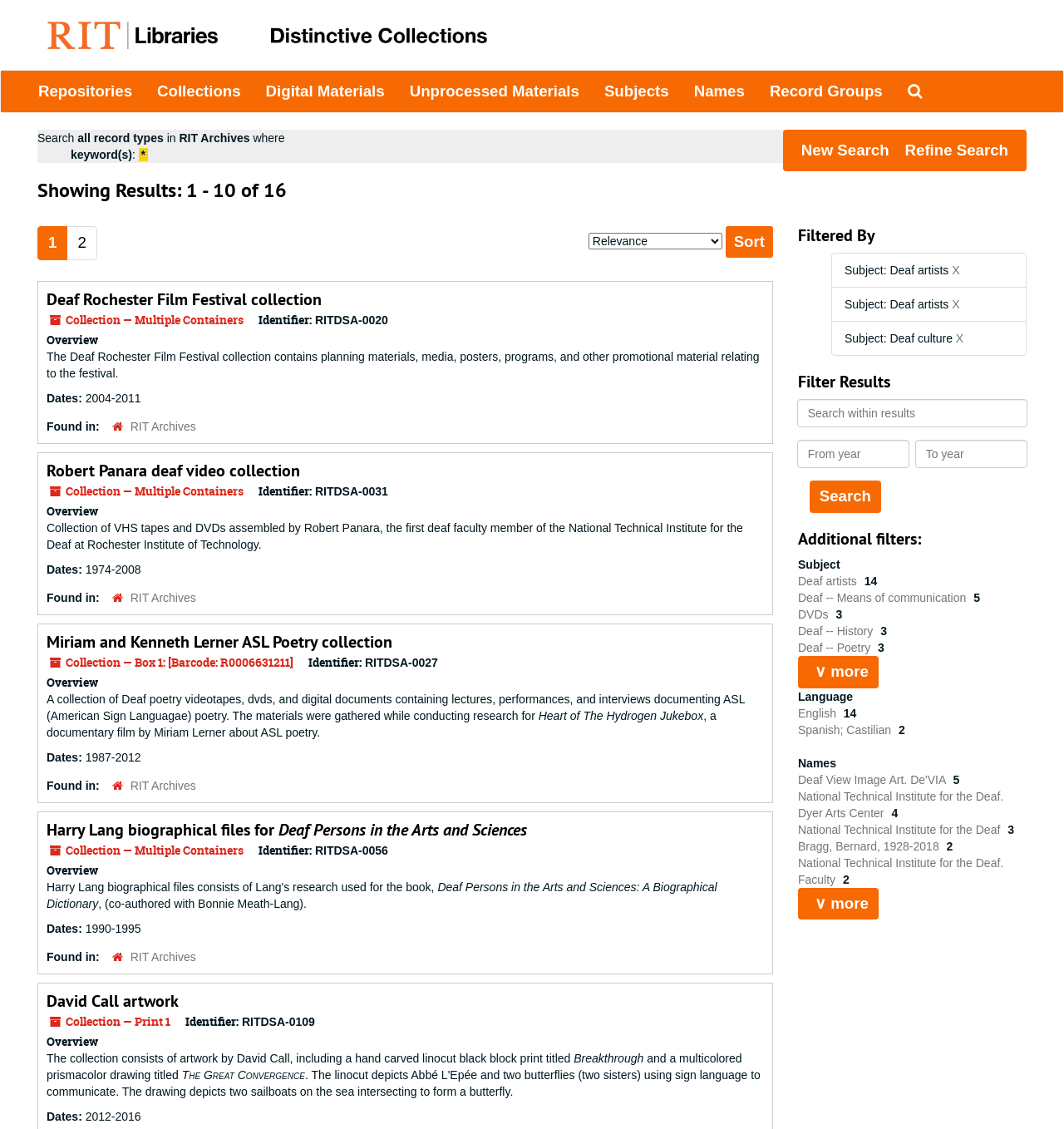What is the sort option on this page?
Please use the visual content to give a single word or phrase answer.

Sort by: